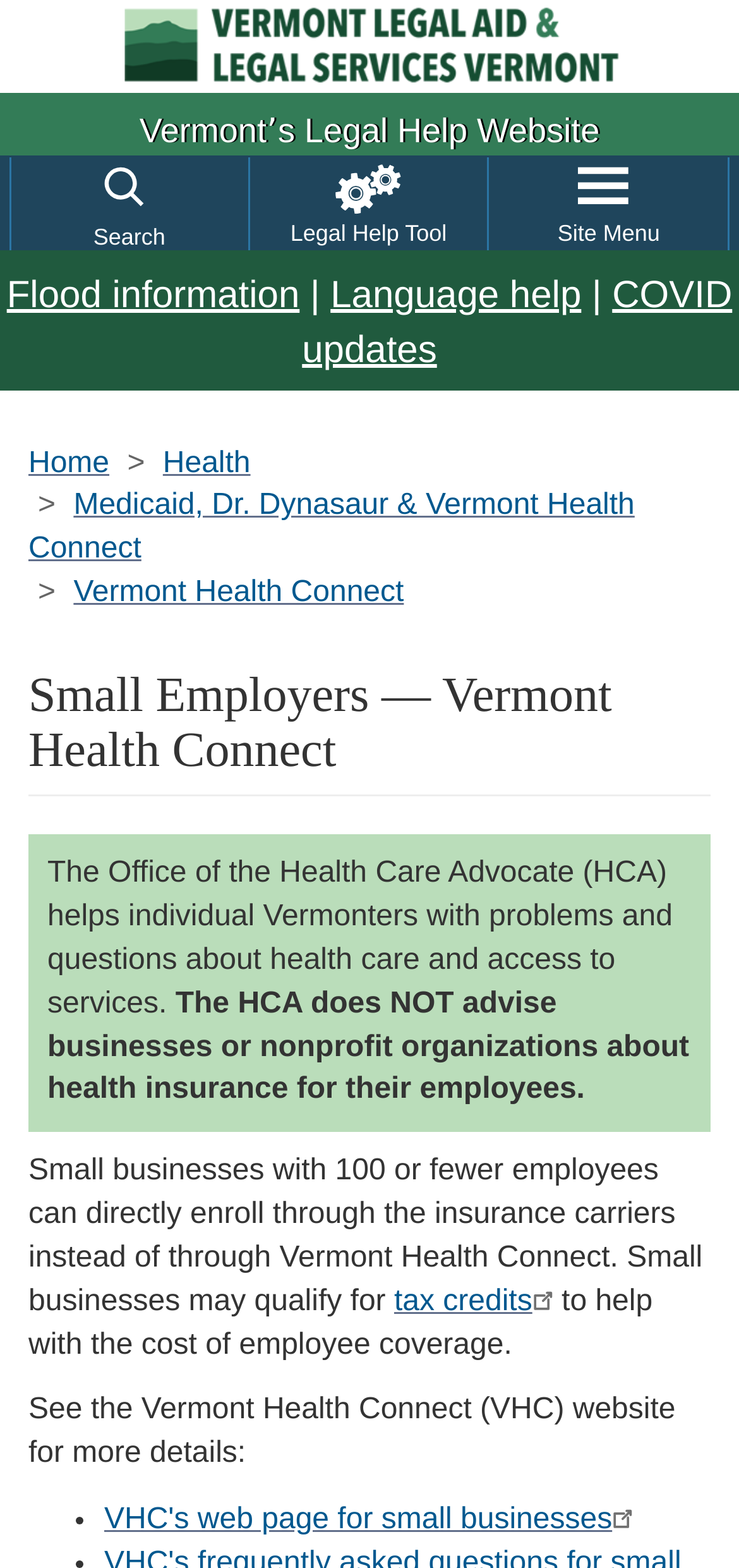Provide a one-word or short-phrase response to the question:
How can small businesses get more information about Vermont Health Connect?

Visit VHC website